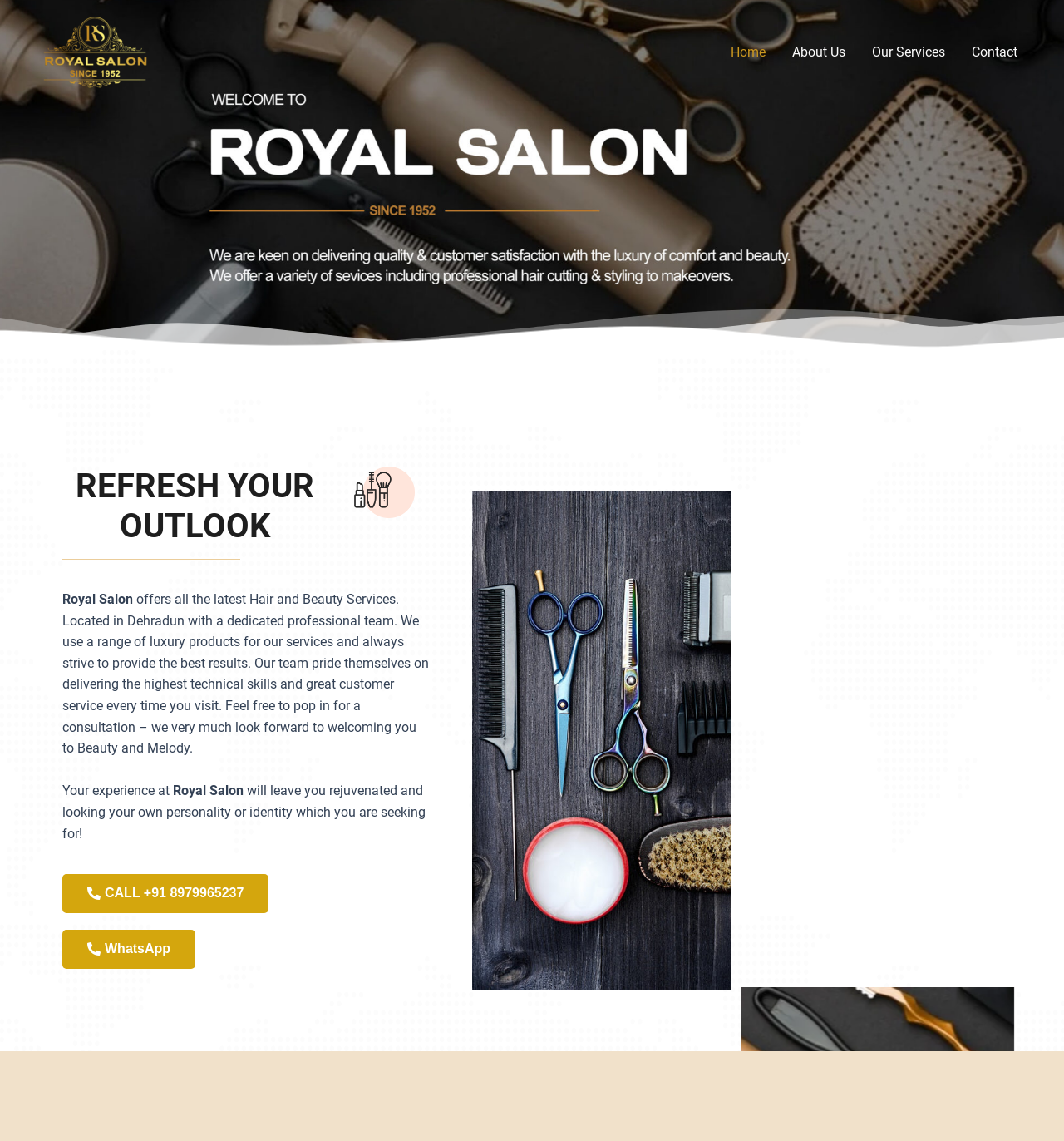Determine the bounding box of the UI component based on this description: "CALL +91 8979965237". The bounding box coordinates should be four float values between 0 and 1, i.e., [left, top, right, bottom].

[0.059, 0.766, 0.253, 0.8]